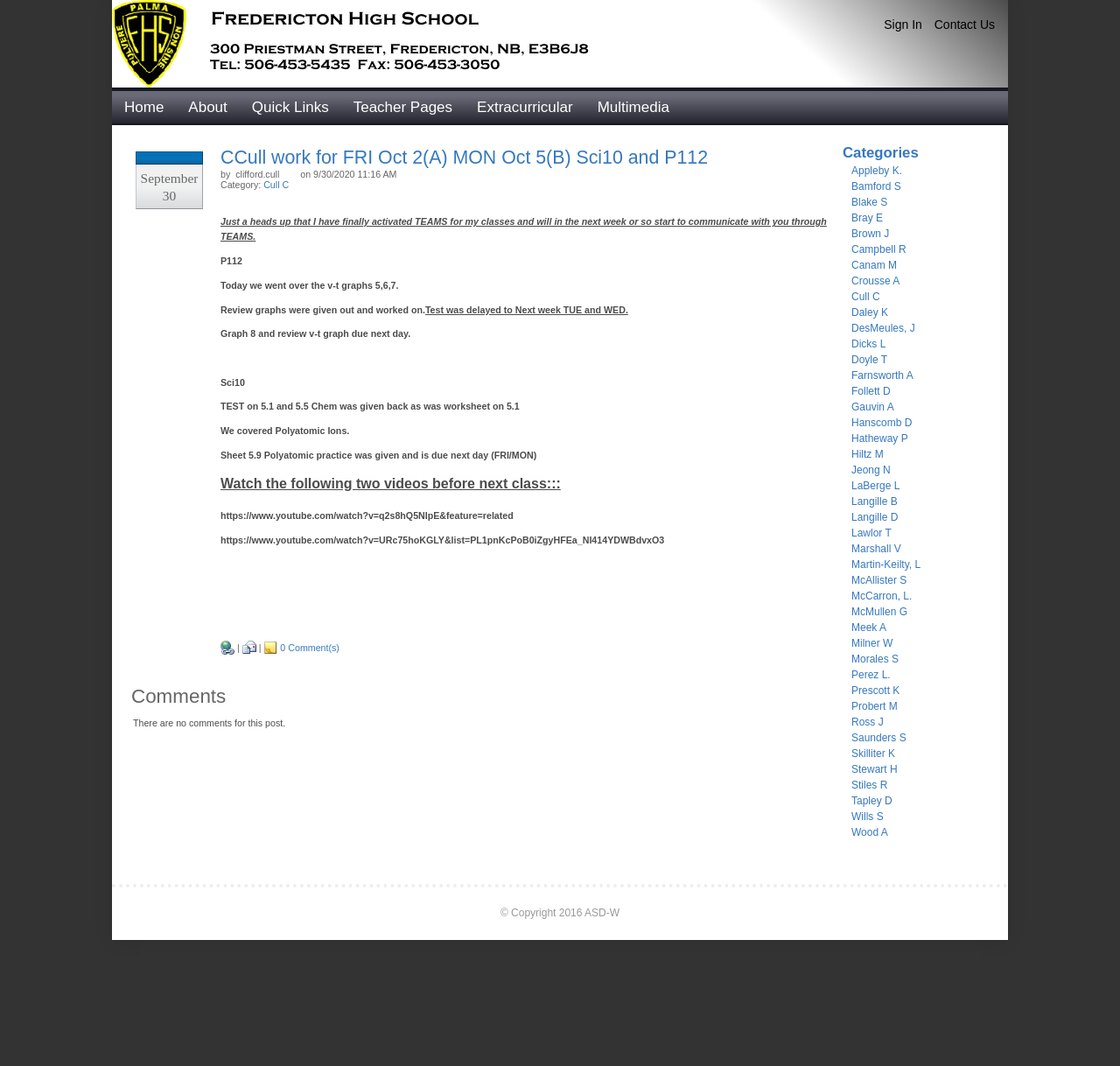Kindly determine the bounding box coordinates of the area that needs to be clicked to fulfill this instruction: "Click on the 'Teacher Pages' link".

[0.304, 0.082, 0.415, 0.117]